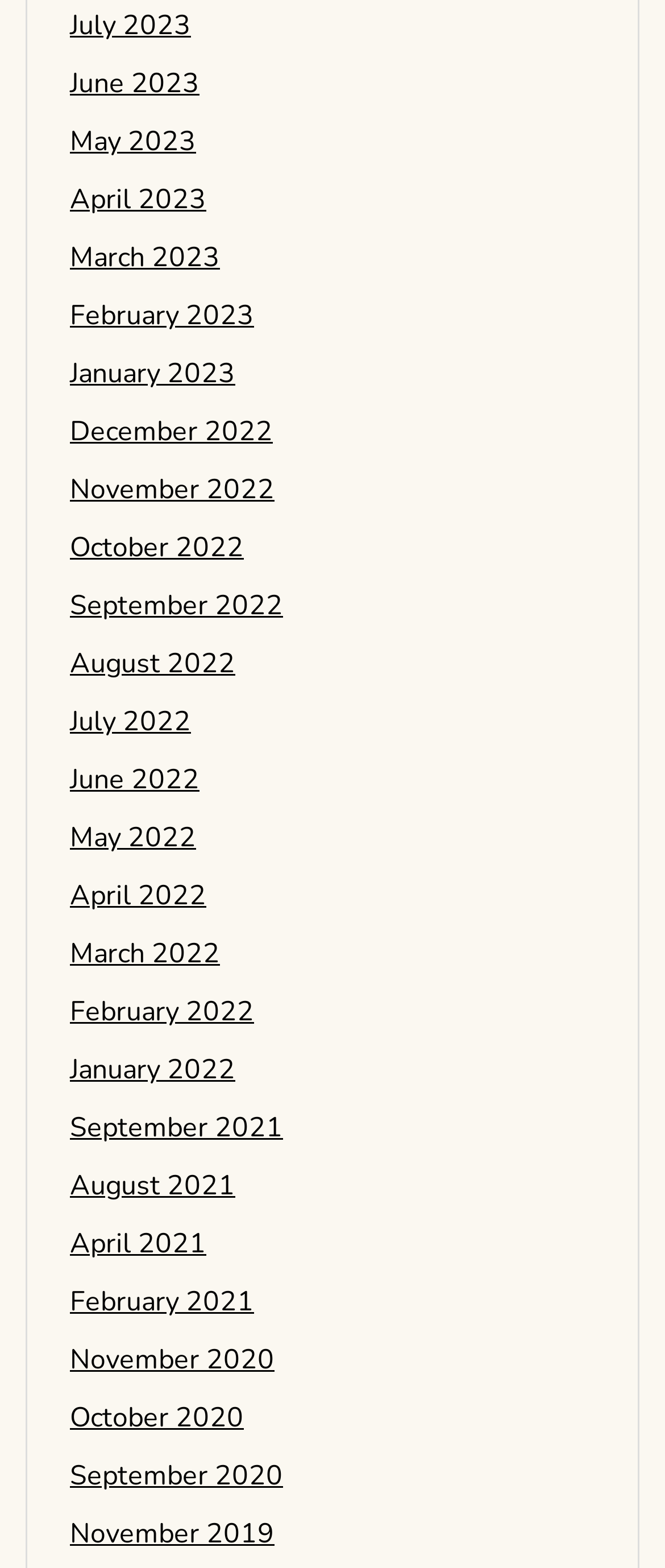Are the months listed in chronological order?
Use the screenshot to answer the question with a single word or phrase.

Yes